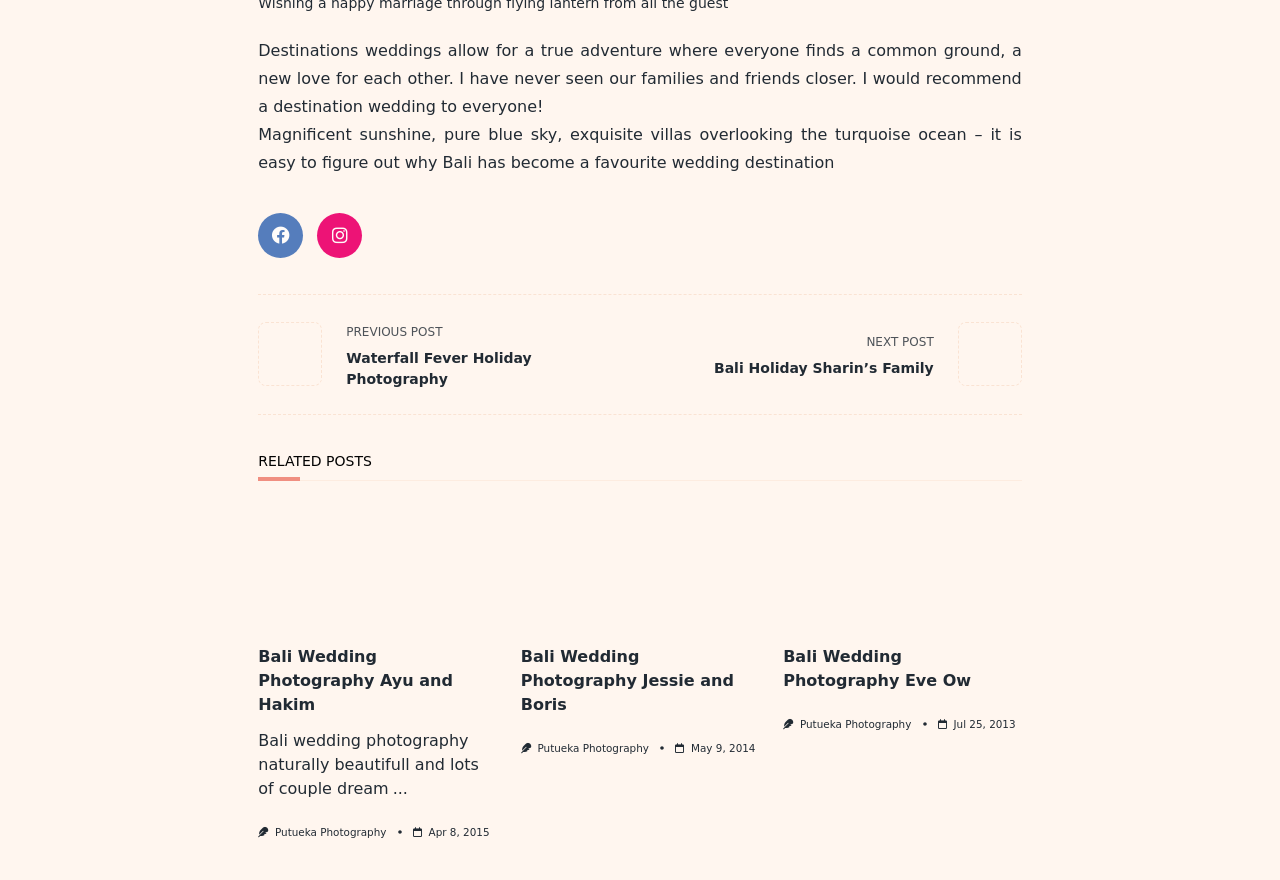Answer the following inquiry with a single word or phrase:
What is the main topic of this webpage?

Wedding Photography